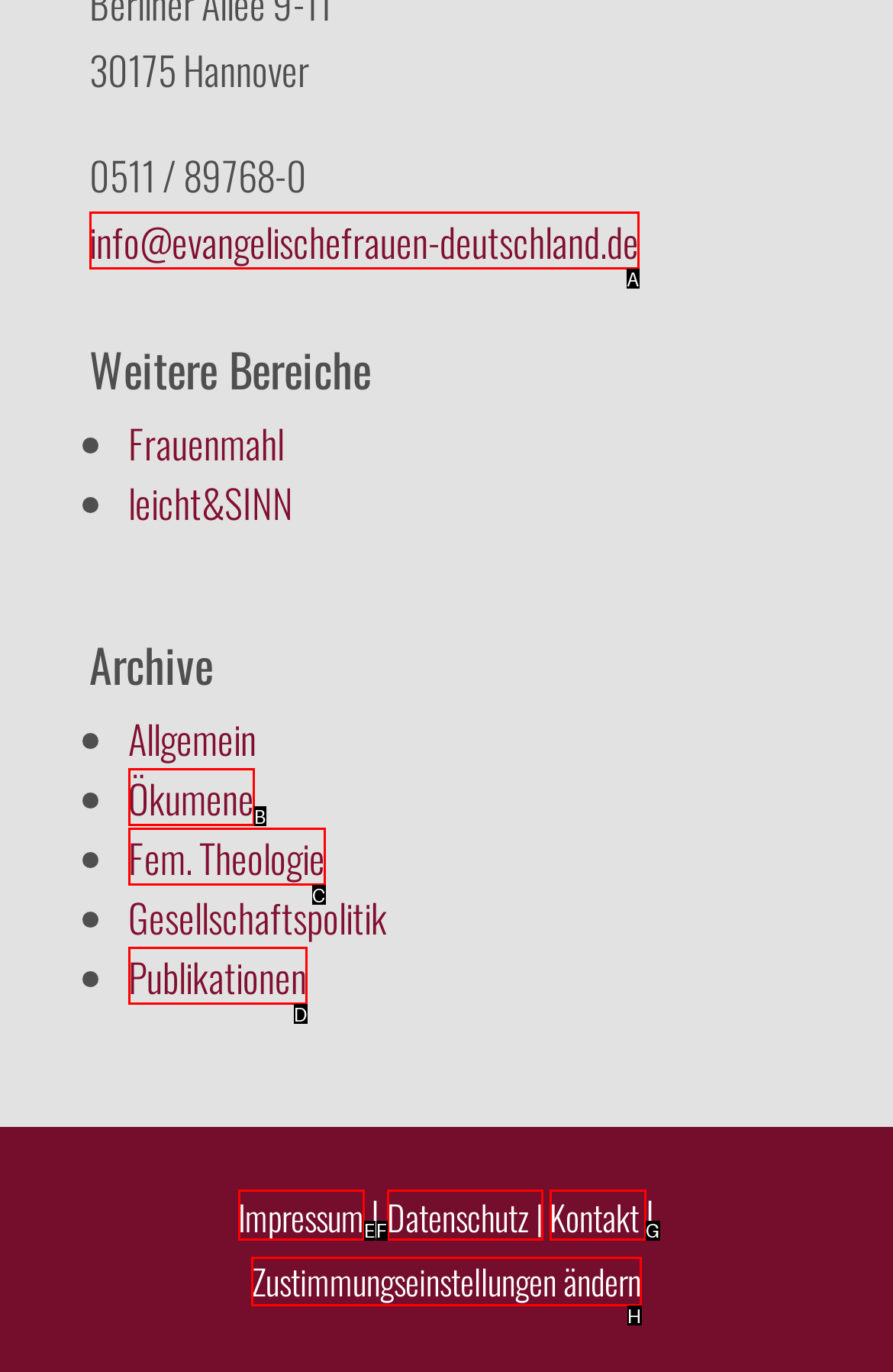Tell me the letter of the UI element to click in order to accomplish the following task: change Zustimmungseinstellungen
Answer with the letter of the chosen option from the given choices directly.

H